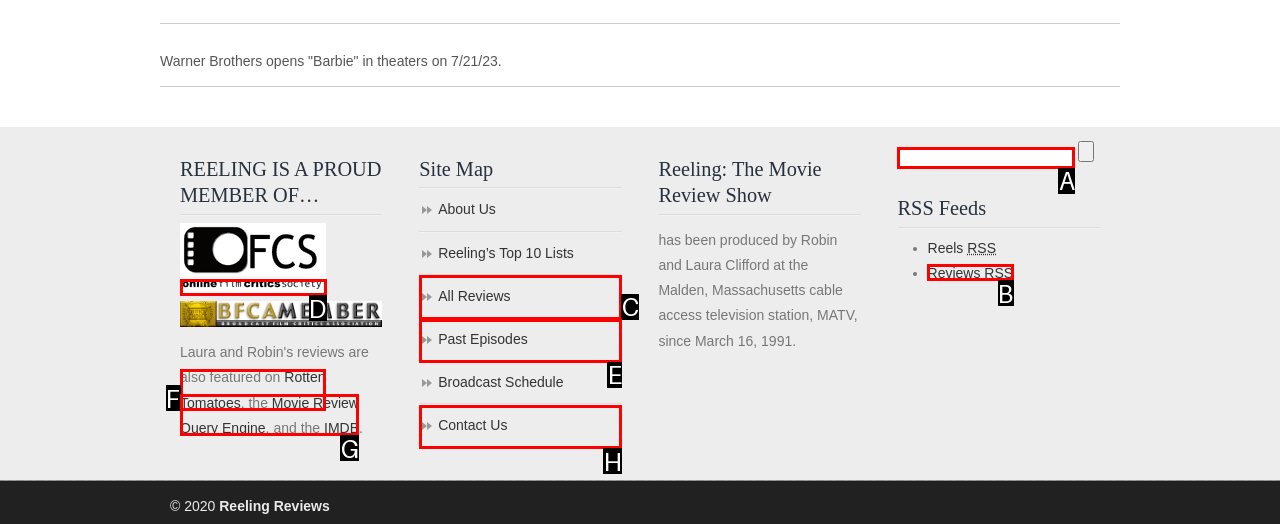Please identify the UI element that matches the description: Contact Us
Respond with the letter of the correct option.

H